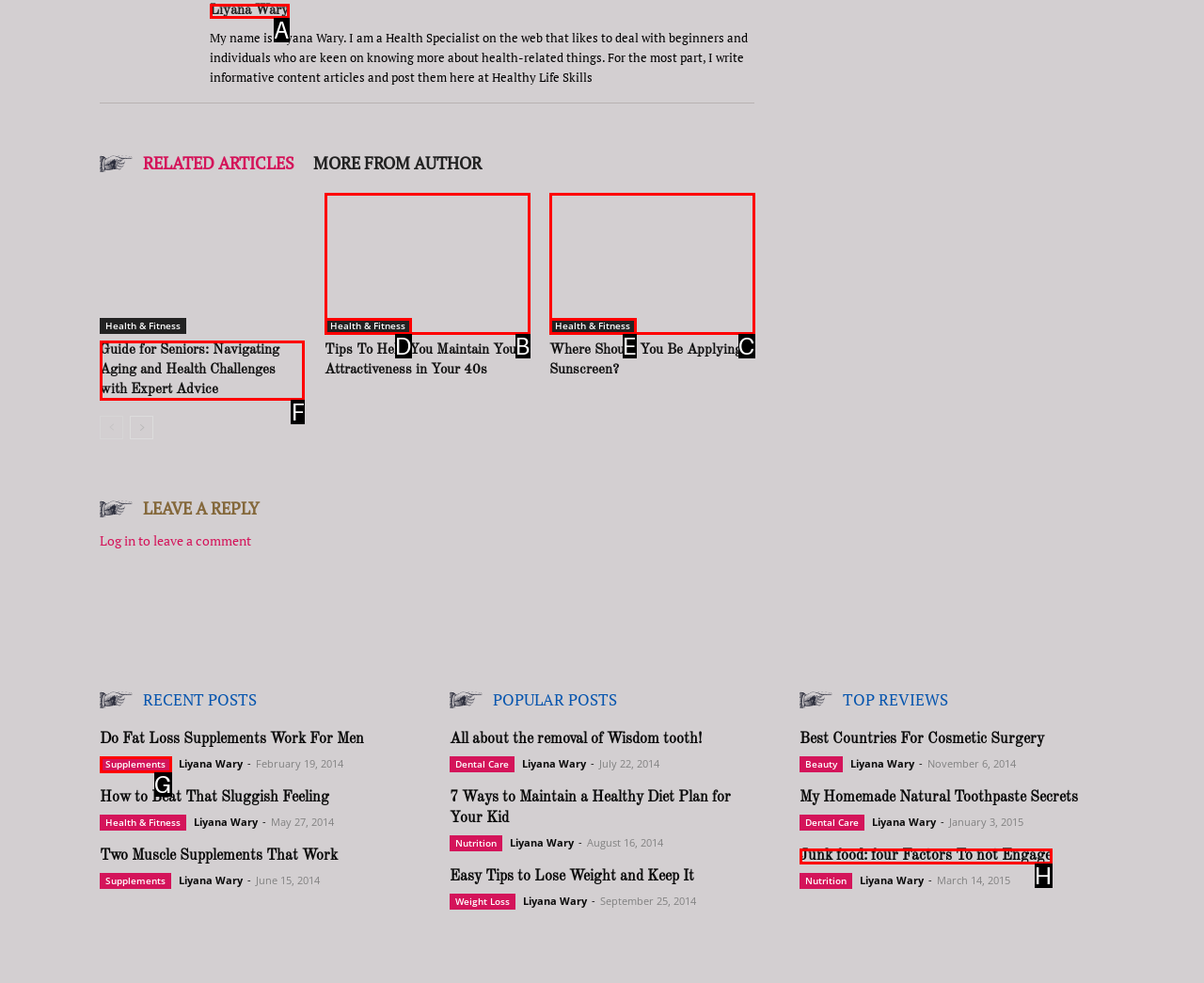From the given options, indicate the letter that corresponds to the action needed to complete this task: Read 'Guide for Seniors: Navigating Aging and Health Challenges with Expert Advice'. Respond with only the letter.

F